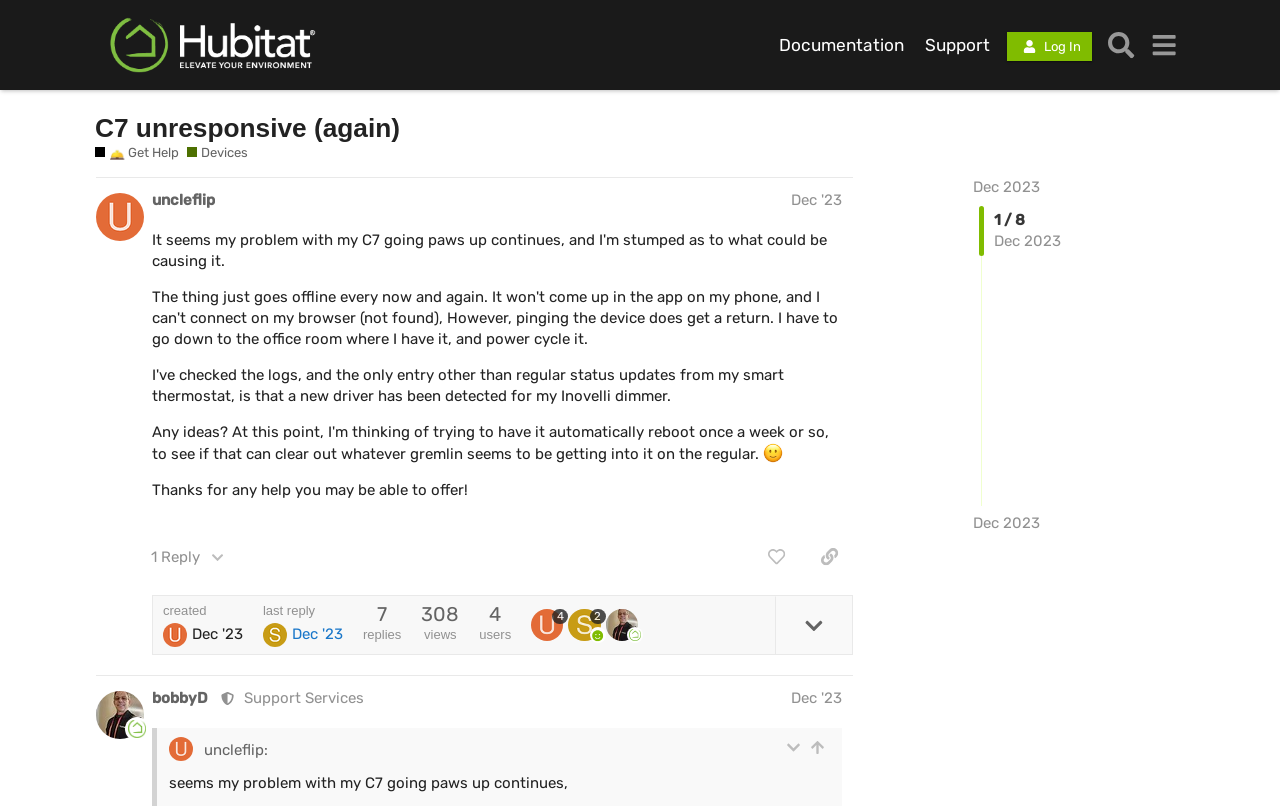What is the name of the hub?
Carefully analyze the image and provide a thorough answer to the question.

The name of the hub can be found in the top-left corner of the webpage, where it says 'Hubitat' next to the image of a logo.